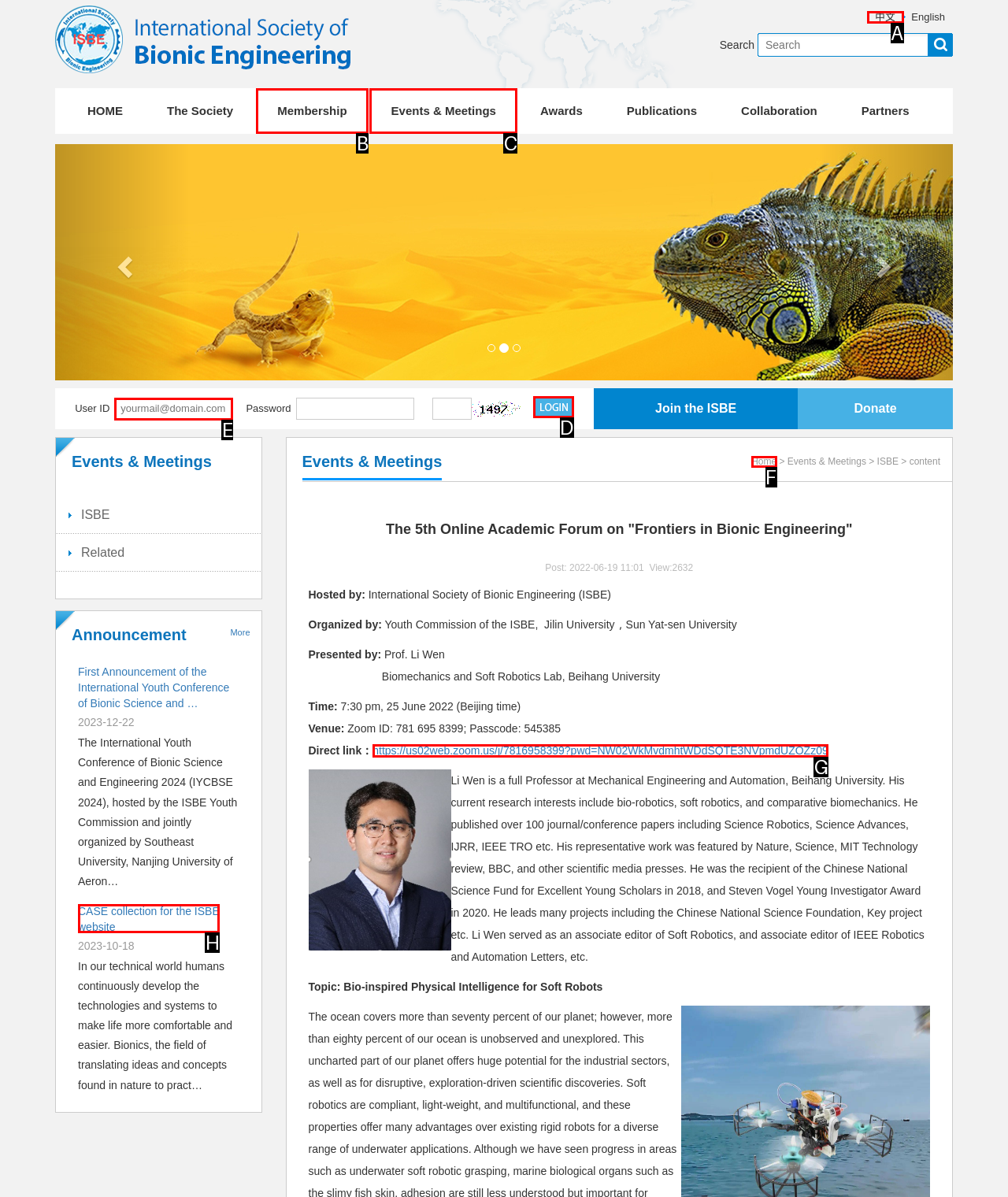Specify which HTML element I should click to complete this instruction: Submit the login form Answer with the letter of the relevant option.

D